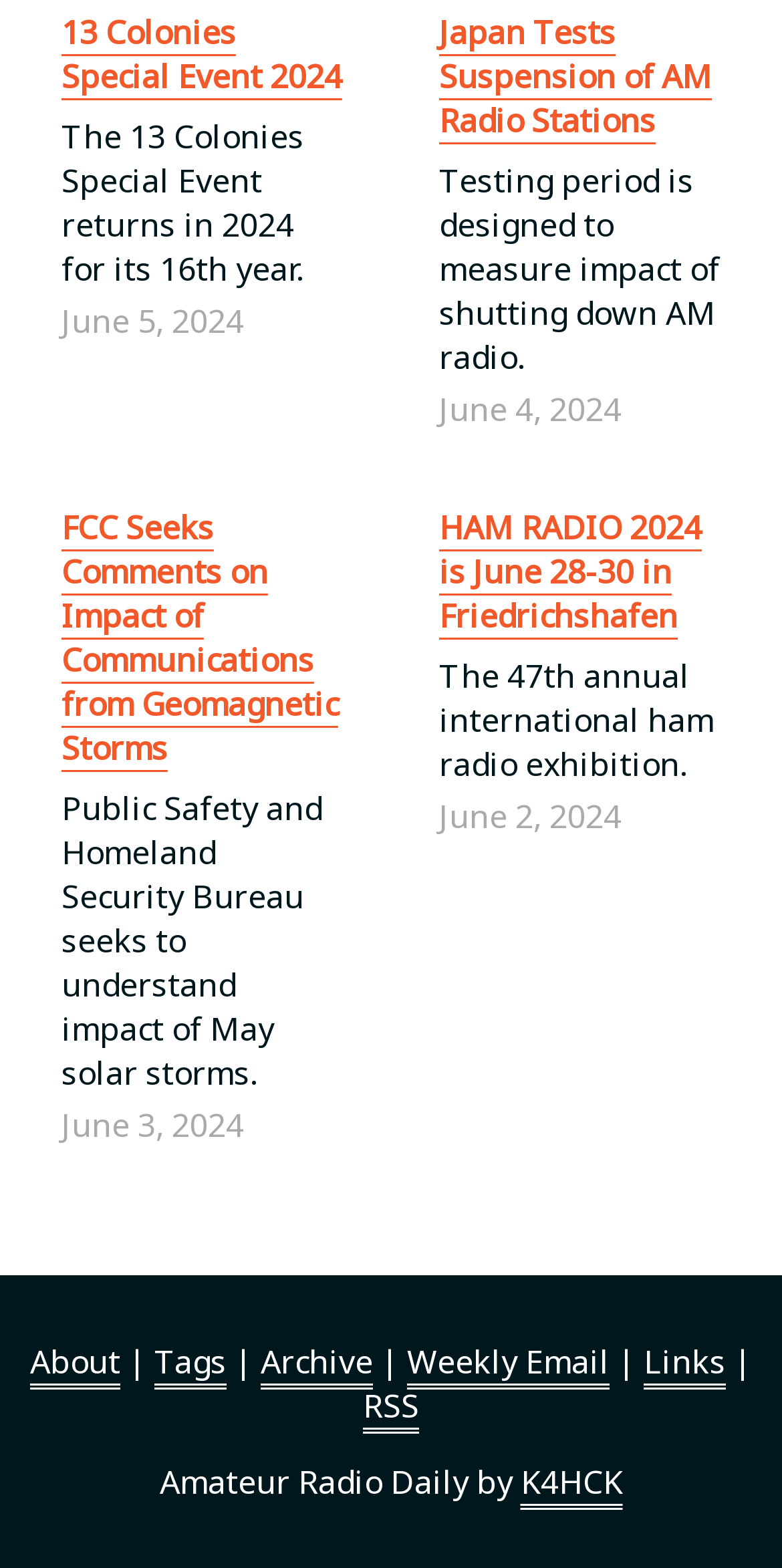Please find the bounding box coordinates of the element that must be clicked to perform the given instruction: "Visit the 'About' page". The coordinates should be four float numbers from 0 to 1, i.e., [left, top, right, bottom].

[0.038, 0.854, 0.154, 0.882]